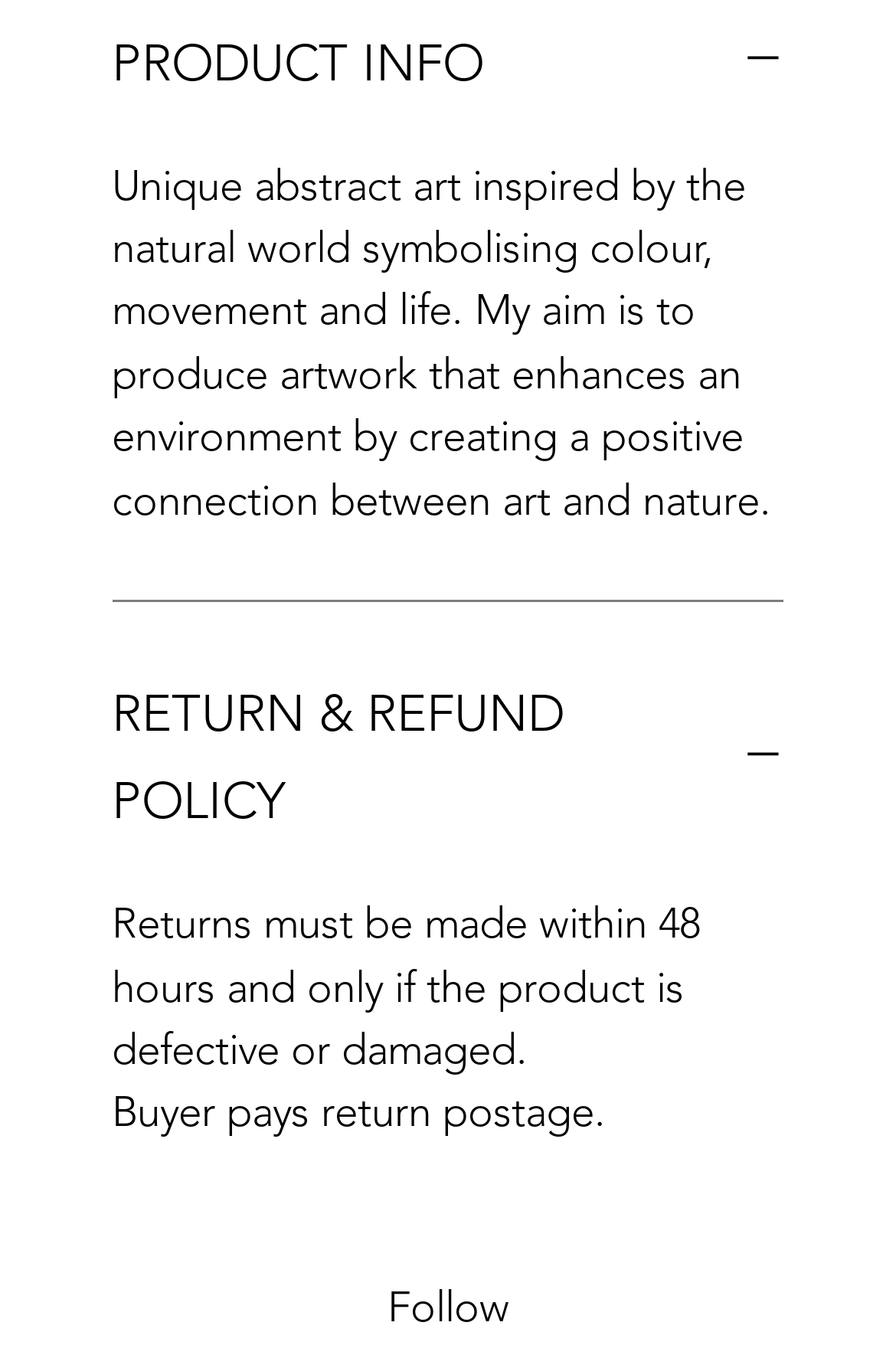Using the element description: "media bias.", determine the bounding box coordinates. The coordinates should be in the format [left, top, right, bottom], with values between 0 and 1.

None